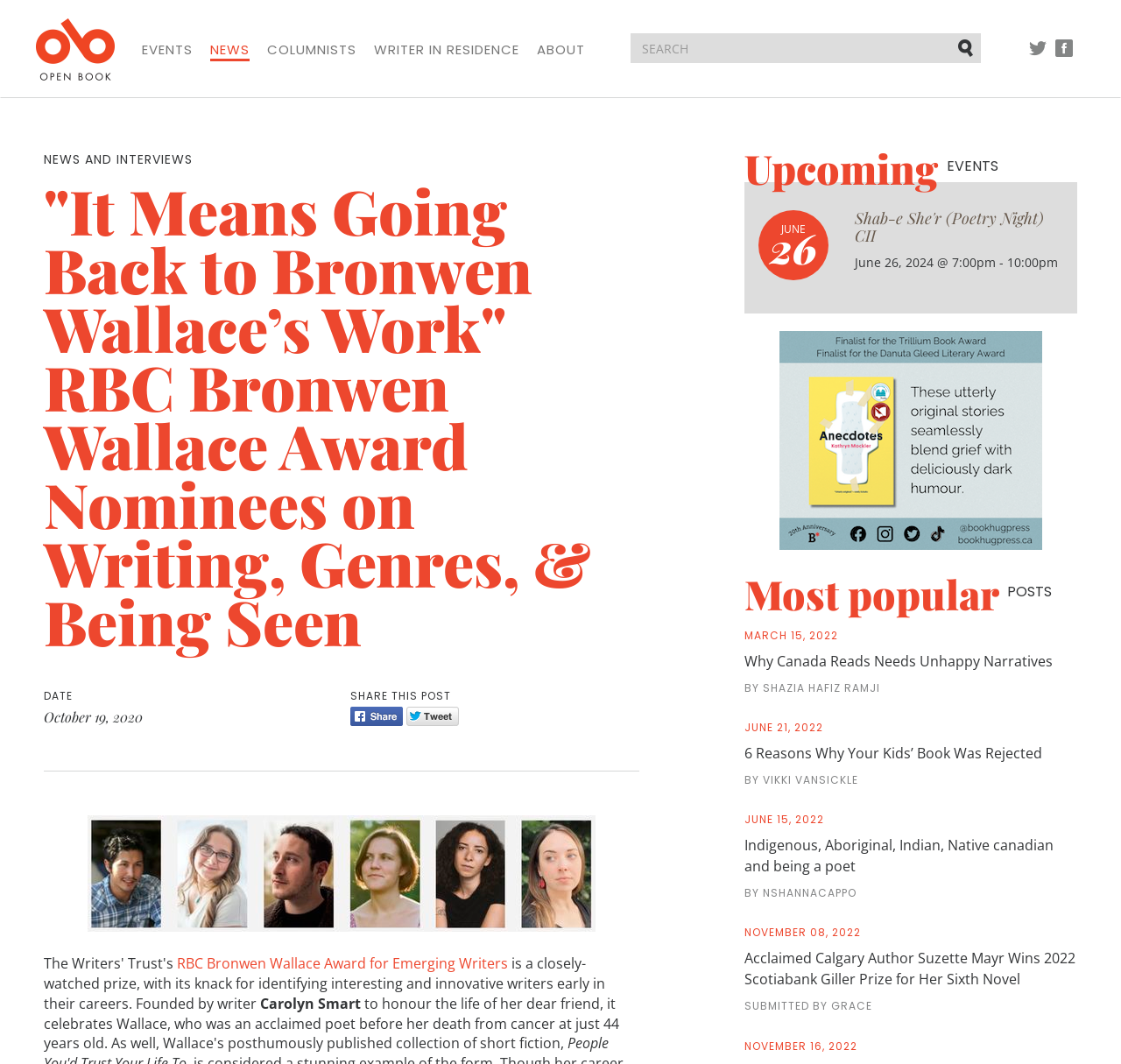Identify the bounding box for the element characterized by the following description: "Writer in Residence".

[0.334, 0.039, 0.463, 0.055]